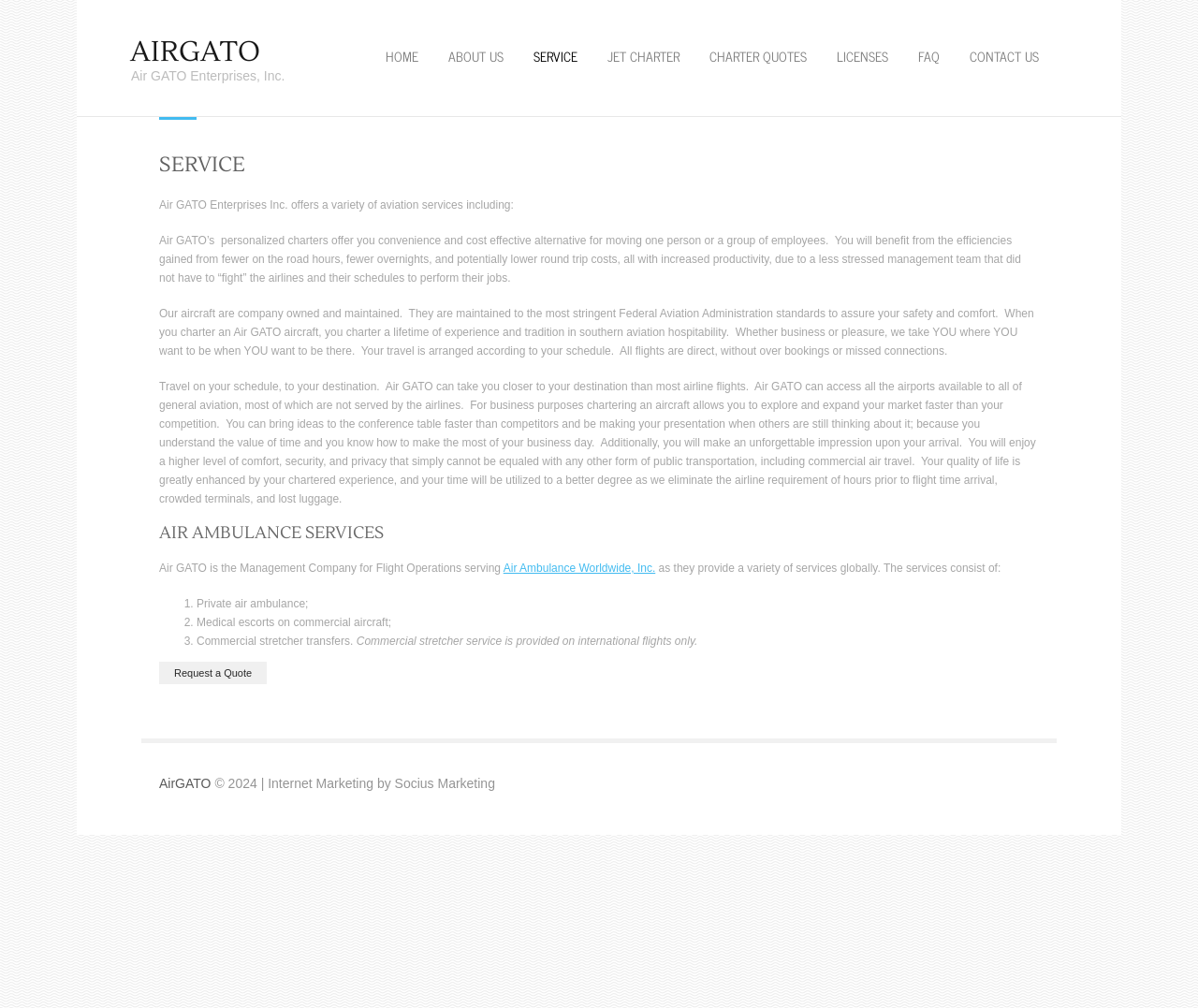Find the bounding box coordinates corresponding to the UI element with the description: "Charter Quotes". The coordinates should be formatted as [left, top, right, bottom], with values as floats between 0 and 1.

[0.592, 0.049, 0.673, 0.062]